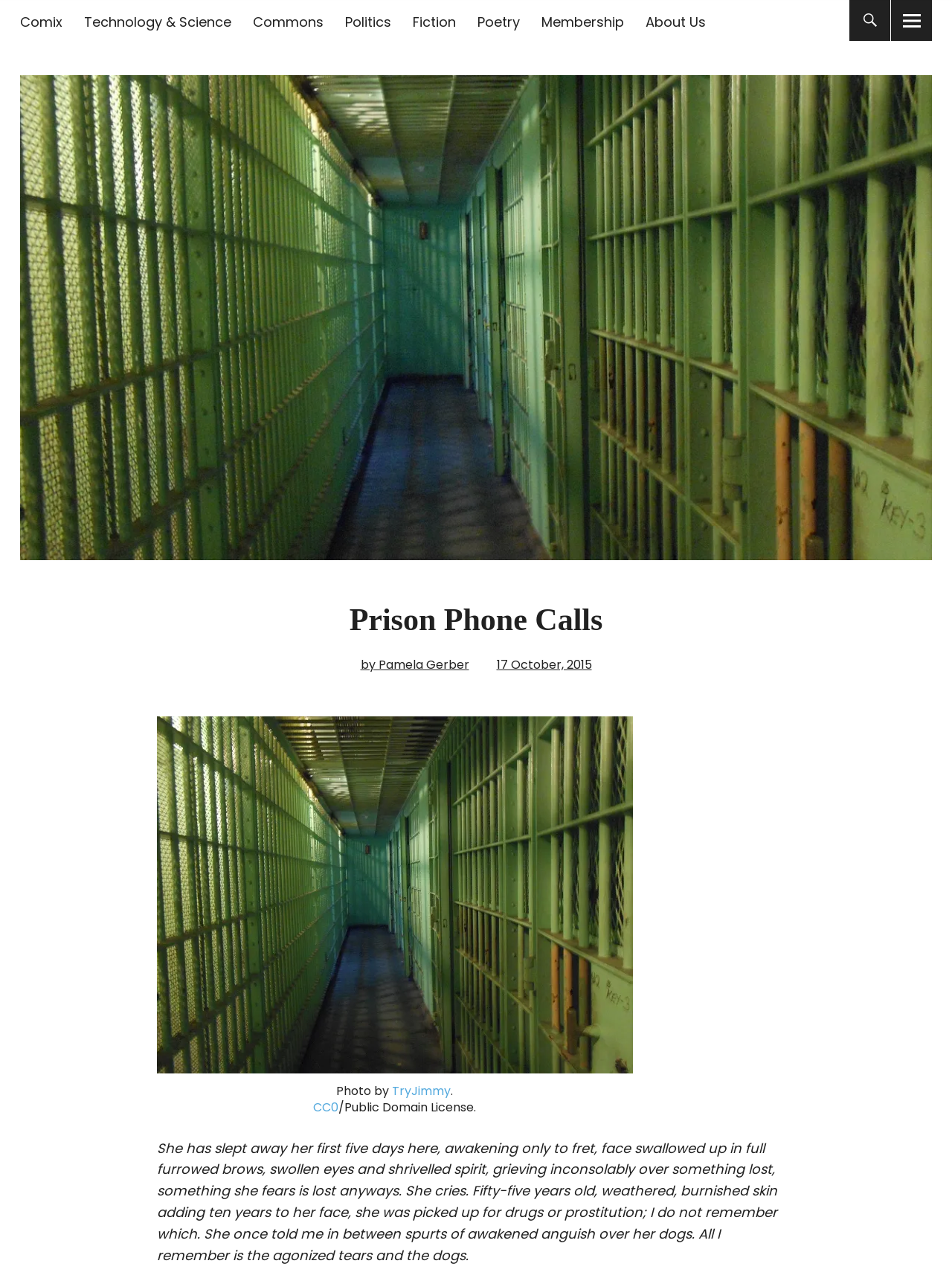What is the main heading displayed on the webpage? Please provide the text.

Prison Phone Calls